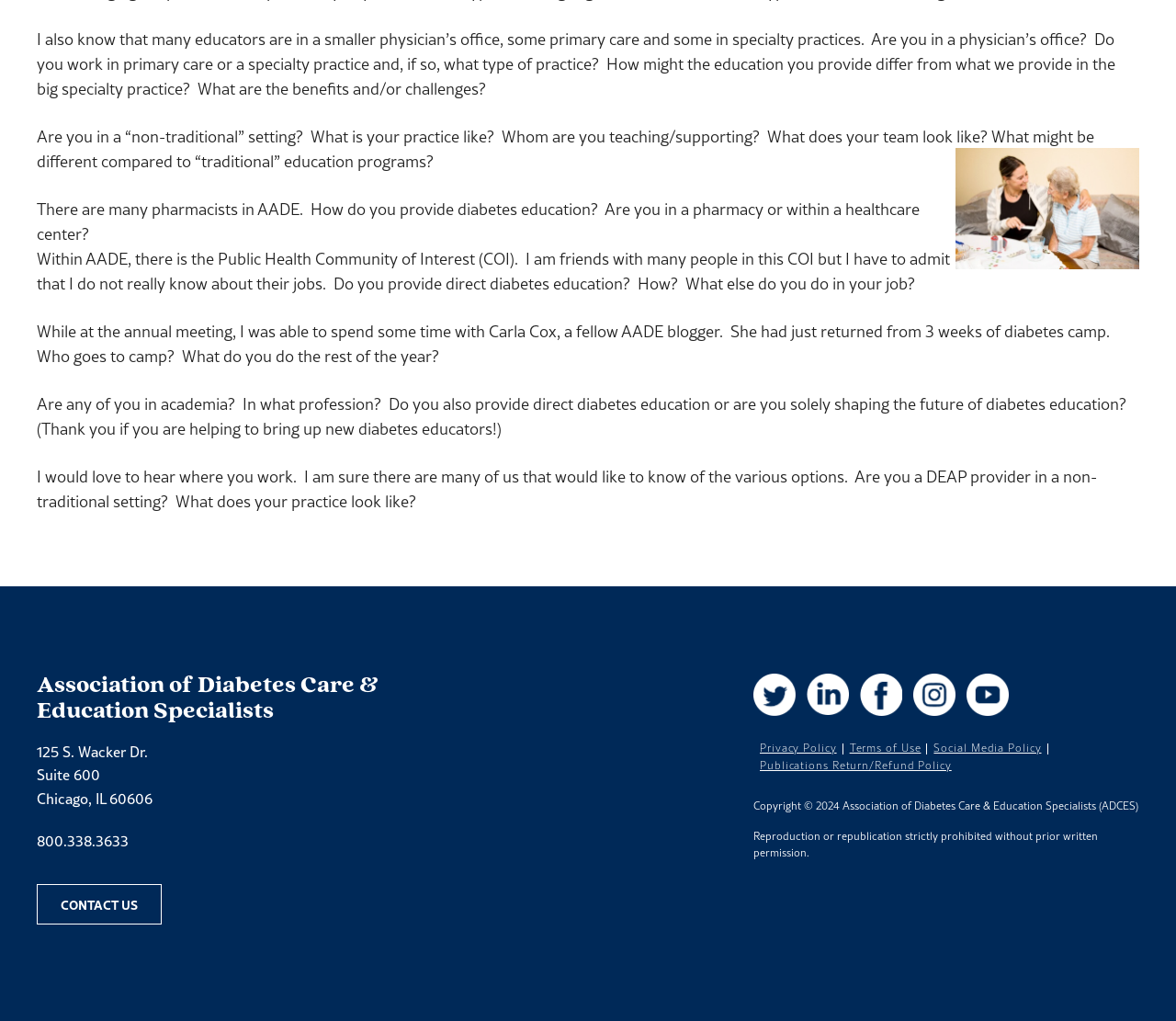Find the bounding box coordinates of the element to click in order to complete this instruction: "Visit the Twitter page". The bounding box coordinates must be four float numbers between 0 and 1, denoted as [left, top, right, bottom].

[0.676, 0.658, 0.718, 0.684]